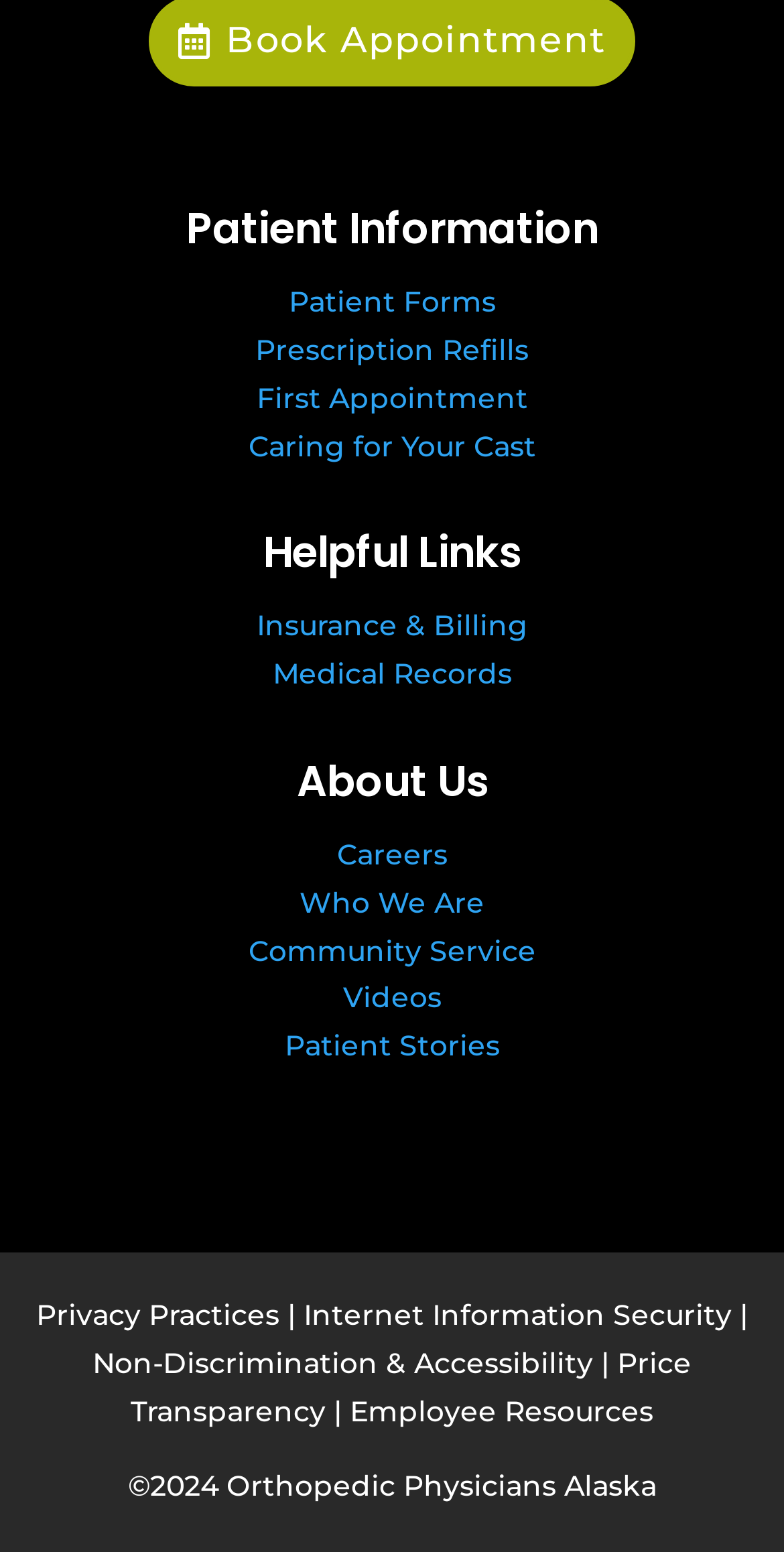Locate the bounding box coordinates of the element you need to click to accomplish the task described by this instruction: "Get information on prescription refills".

[0.326, 0.214, 0.674, 0.237]